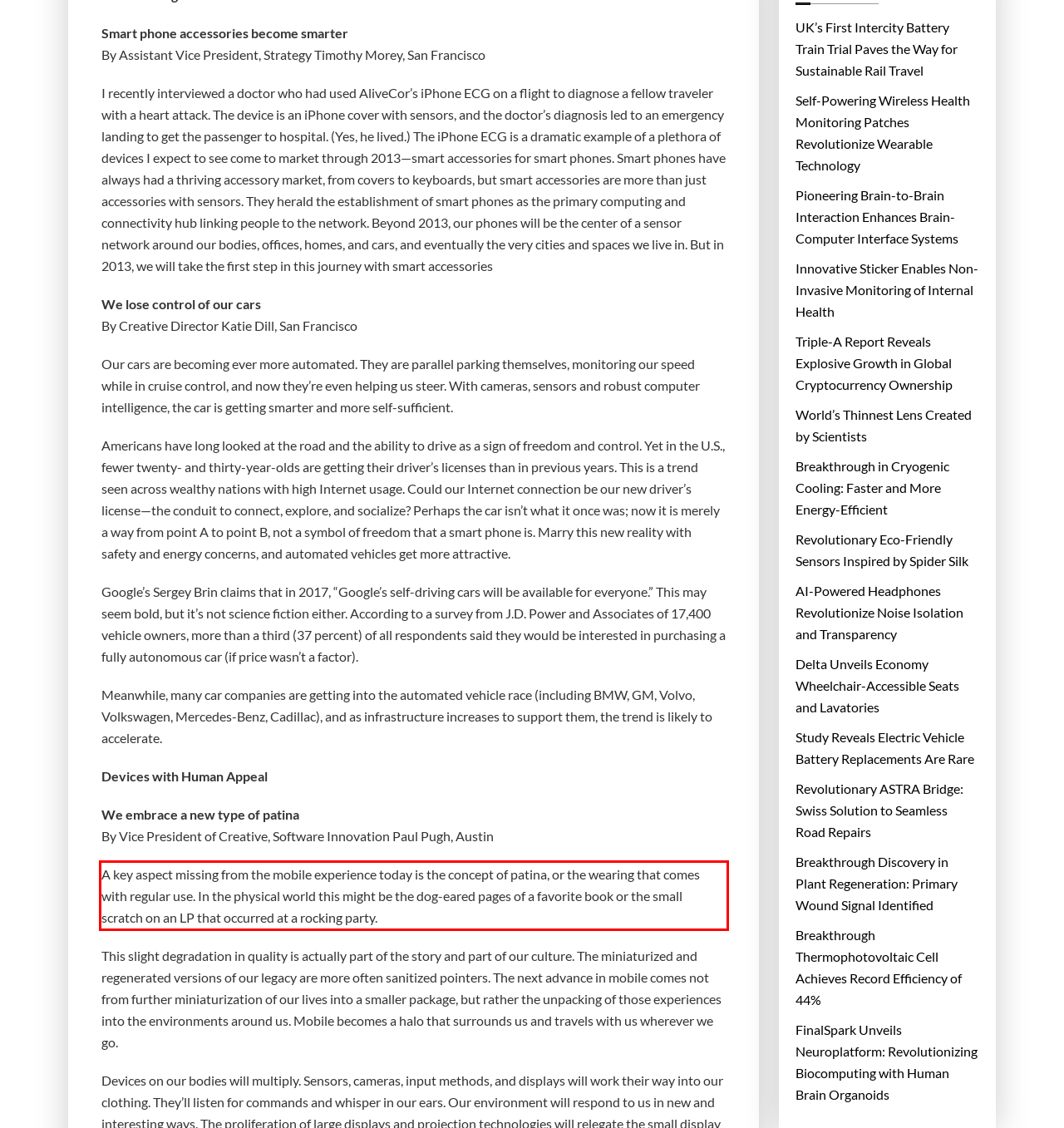With the provided screenshot of a webpage, locate the red bounding box and perform OCR to extract the text content inside it.

A key aspect missing from the mobile experience today is the concept of patina, or the wearing that comes with regular use. In the physical world this might be the dog-eared pages of a favorite book or the small scratch on an LP that occurred at a rocking party.